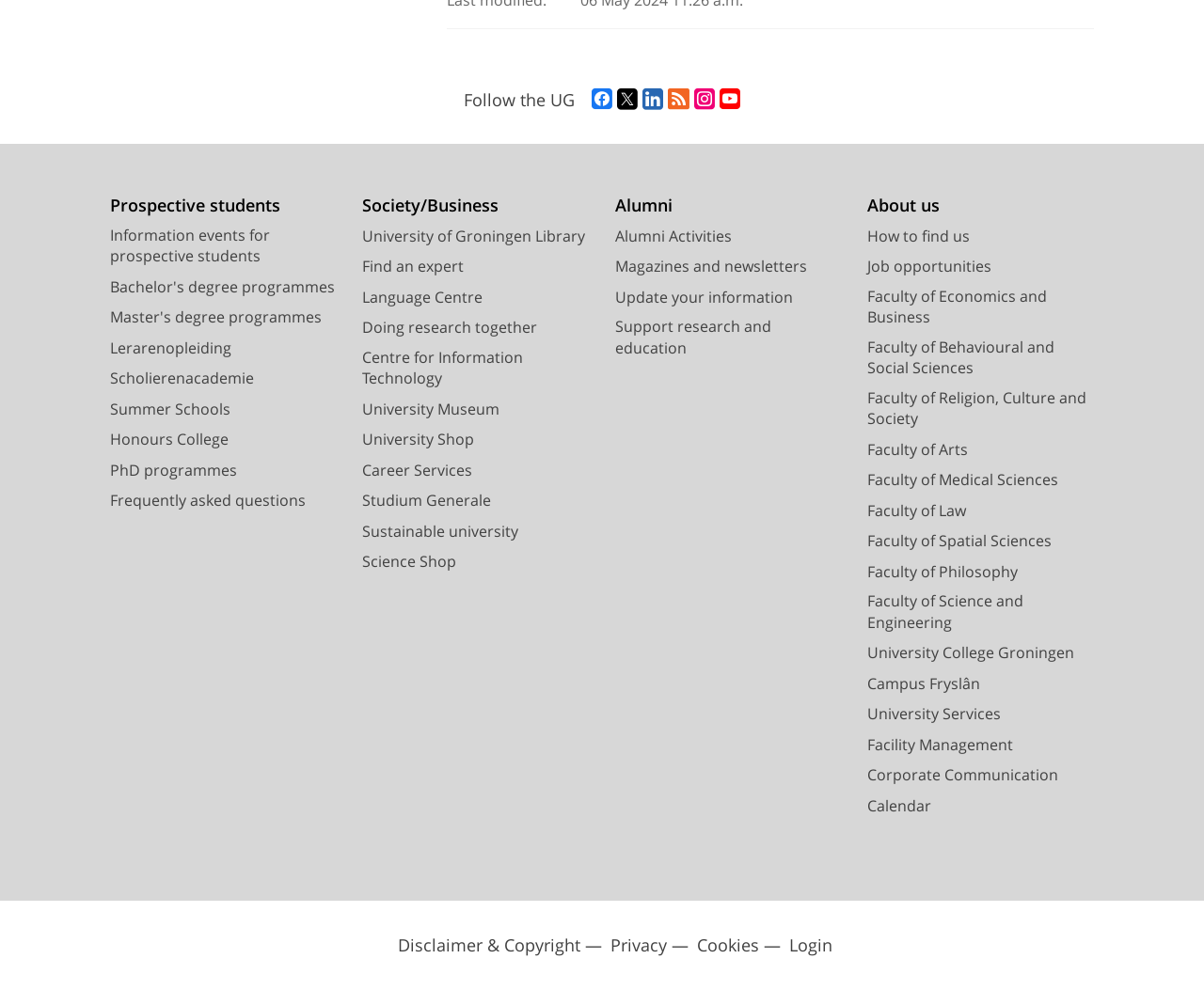Identify the bounding box coordinates of the clickable region to carry out the given instruction: "Read the recent post 'Glow Getter: Tanning Nasal Sprays for Effortless Radiance'".

None